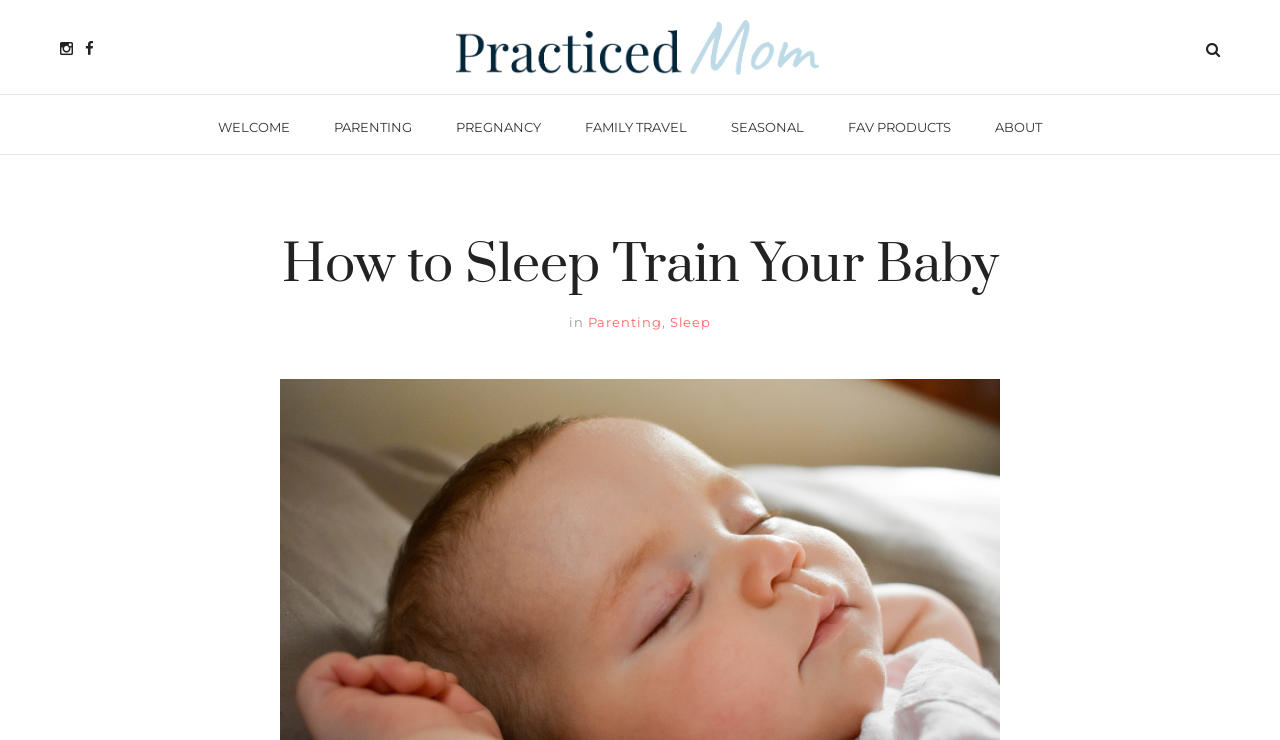Please identify the coordinates of the bounding box for the clickable region that will accomplish this instruction: "Visit the ABOUT page".

[0.777, 0.127, 0.814, 0.208]